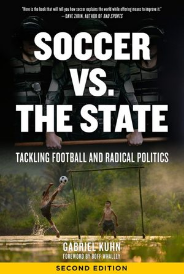Thoroughly describe the content and context of the image.

The image features the book cover of "Soccer vs. the State: Tackling Football and Radical Politics," authored by Gabriel Kuhn. The cover prominently displays the title in bold letters at the top, with "SOCCER" on the first line and "VS. THE STATE" on the second. Beneath the title, a subtitle reads "TACKLING FOOTBALL AND RADICAL POLITICS," providing insight into the book's focus on the intersection of soccer, politics, and social commentary.

The cover art juxtaposes two powerful images: on one side, there are figures in military attire, suggesting themes of authority and repression, while on the other side, two children play soccer, symbolizing innocence, freedom, and the grassroots culture of the sport. This contrast emphasizes the book's exploration of soccer's role in society, particularly its capacity to challenge political structures.

At the bottom, the author’s name, Gabriel Kuhn, is displayed, along with a note that indicates this is the second edition of the book, hinting at updated content that may include recent events and discussions surrounding the sport's political implications. The overall design effectively captures the tension between the joy of soccer and its entanglement with state power, making it an evocative visual representation of the book’s themes.